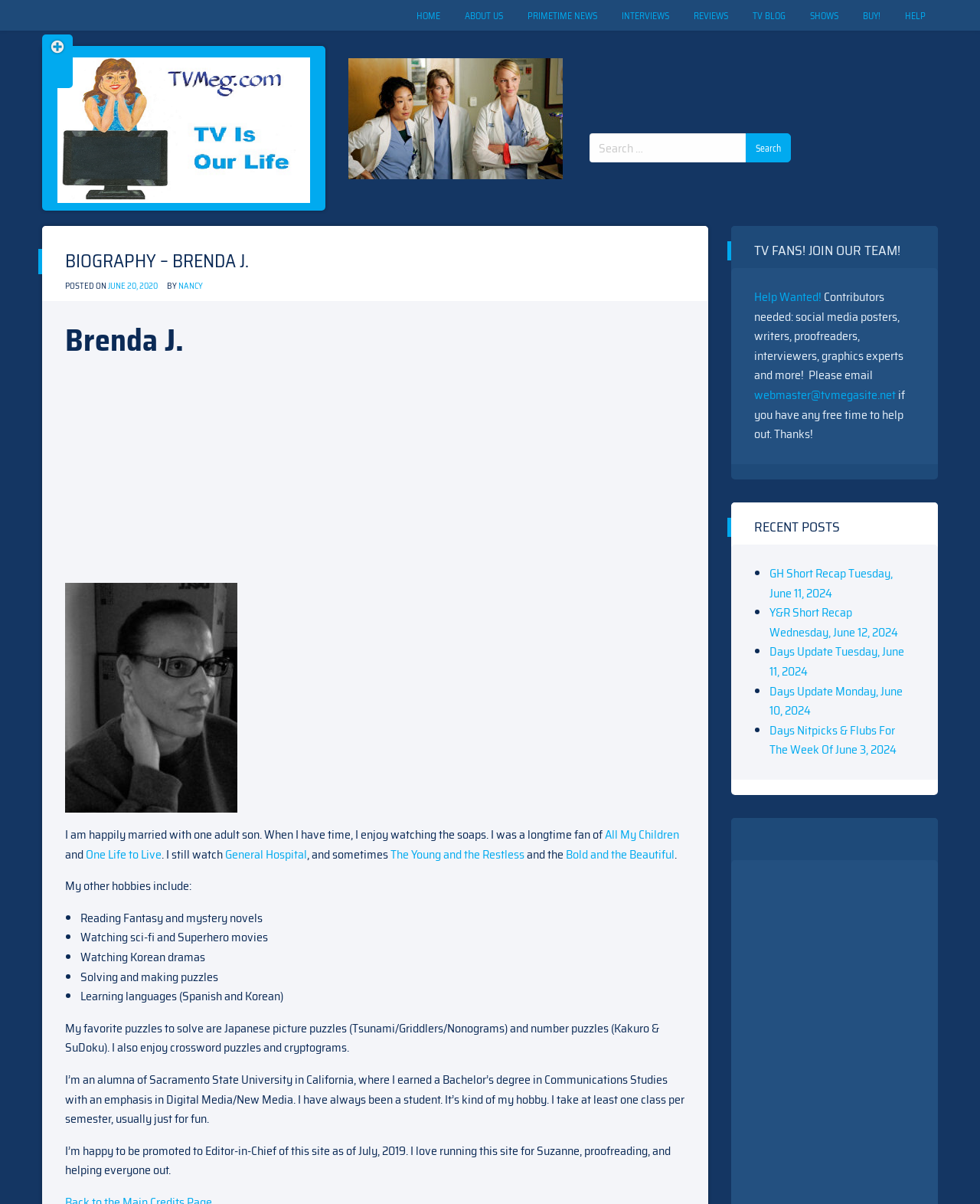Return the bounding box coordinates of the UI element that corresponds to this description: "aria-label="Advertisement" name="aswift_1" title="Advertisement"". The coordinates must be given as four float numbers in the range of 0 and 1, [left, top, right, bottom].

None